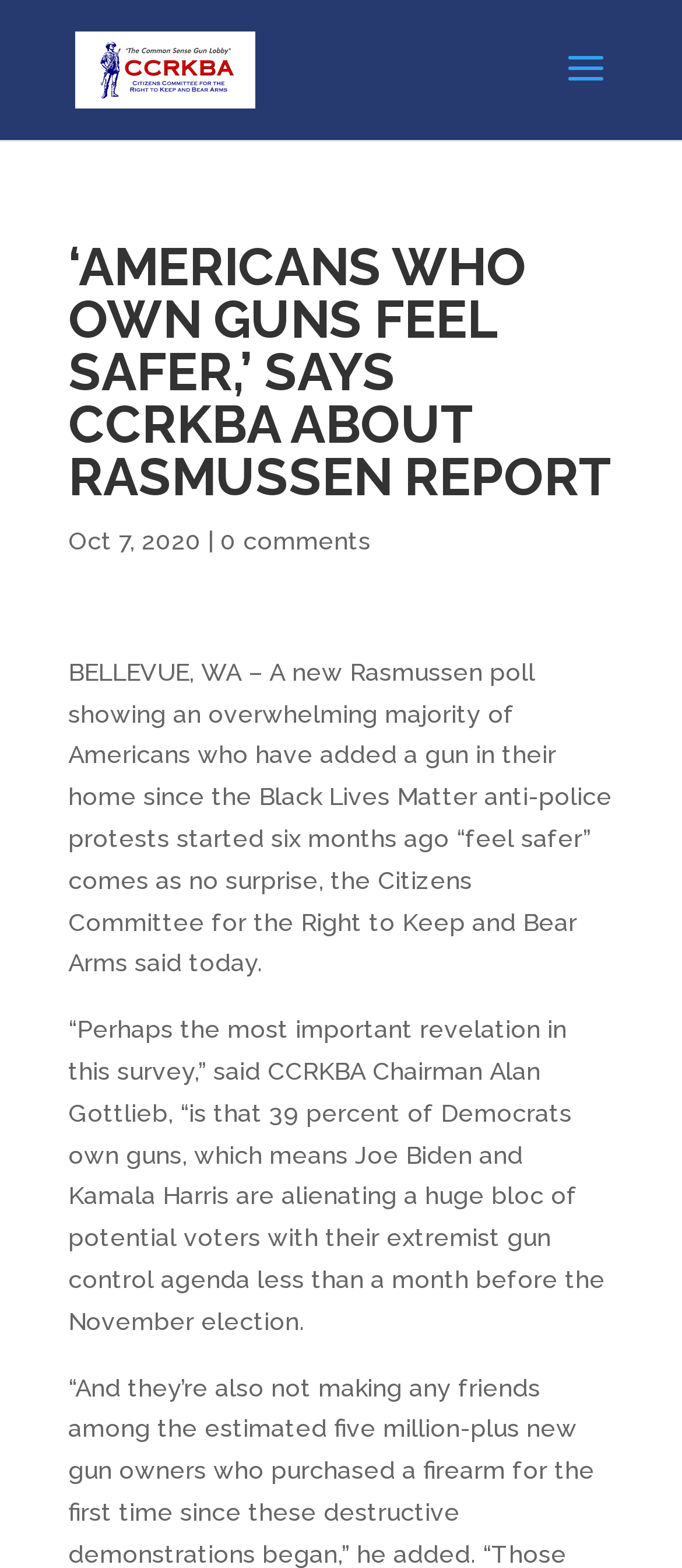Reply to the question with a brief word or phrase: How many percent of Democrats own guns according to the survey?

39 percent